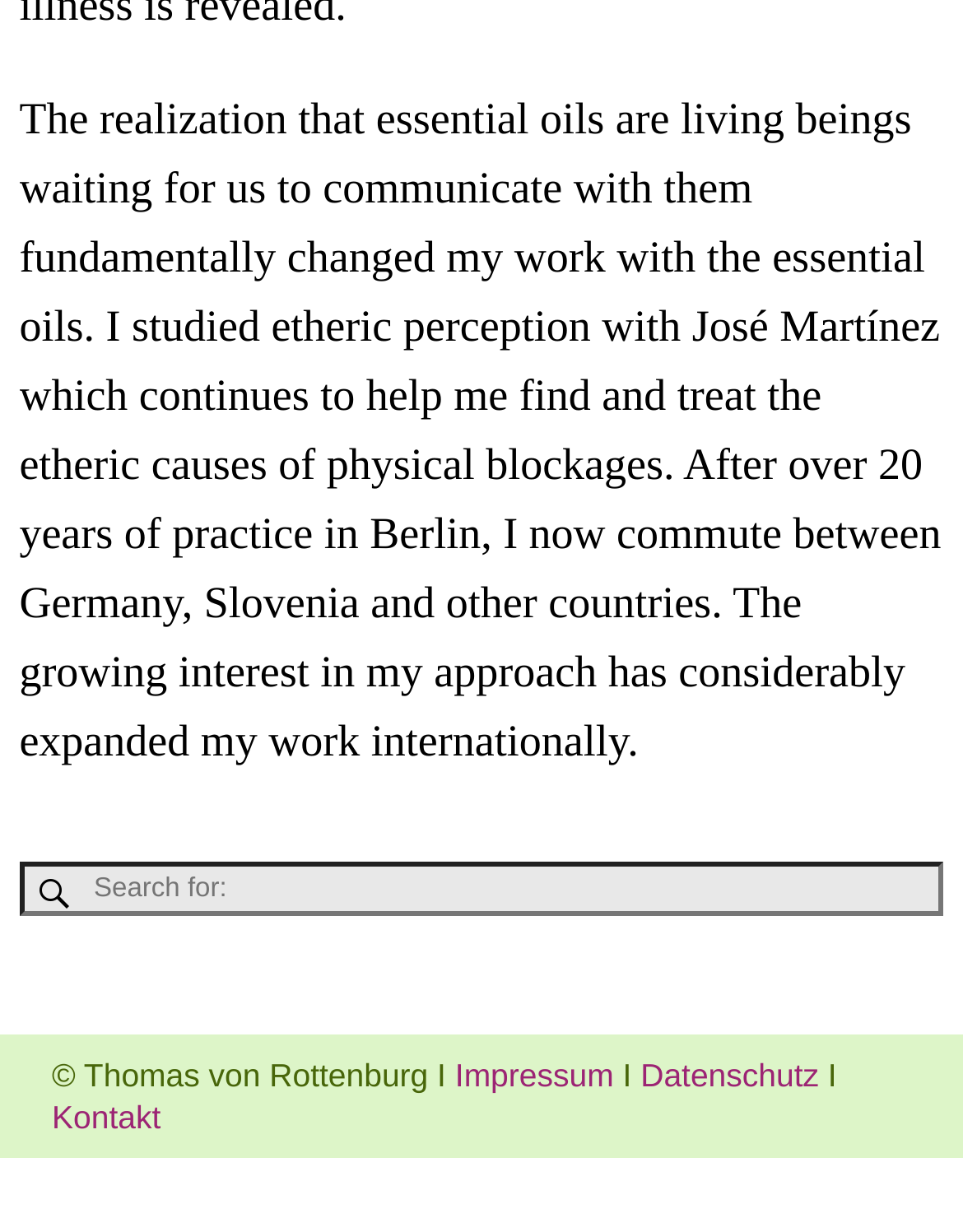What are the three links at the bottom of the page?
Based on the image, answer the question with as much detail as possible.

The three links are located at the bottom of the page, and they are Impressum, Datenschutz, and Kontakt, which are likely links to pages with information about the website's imprint, data protection, and contact details.